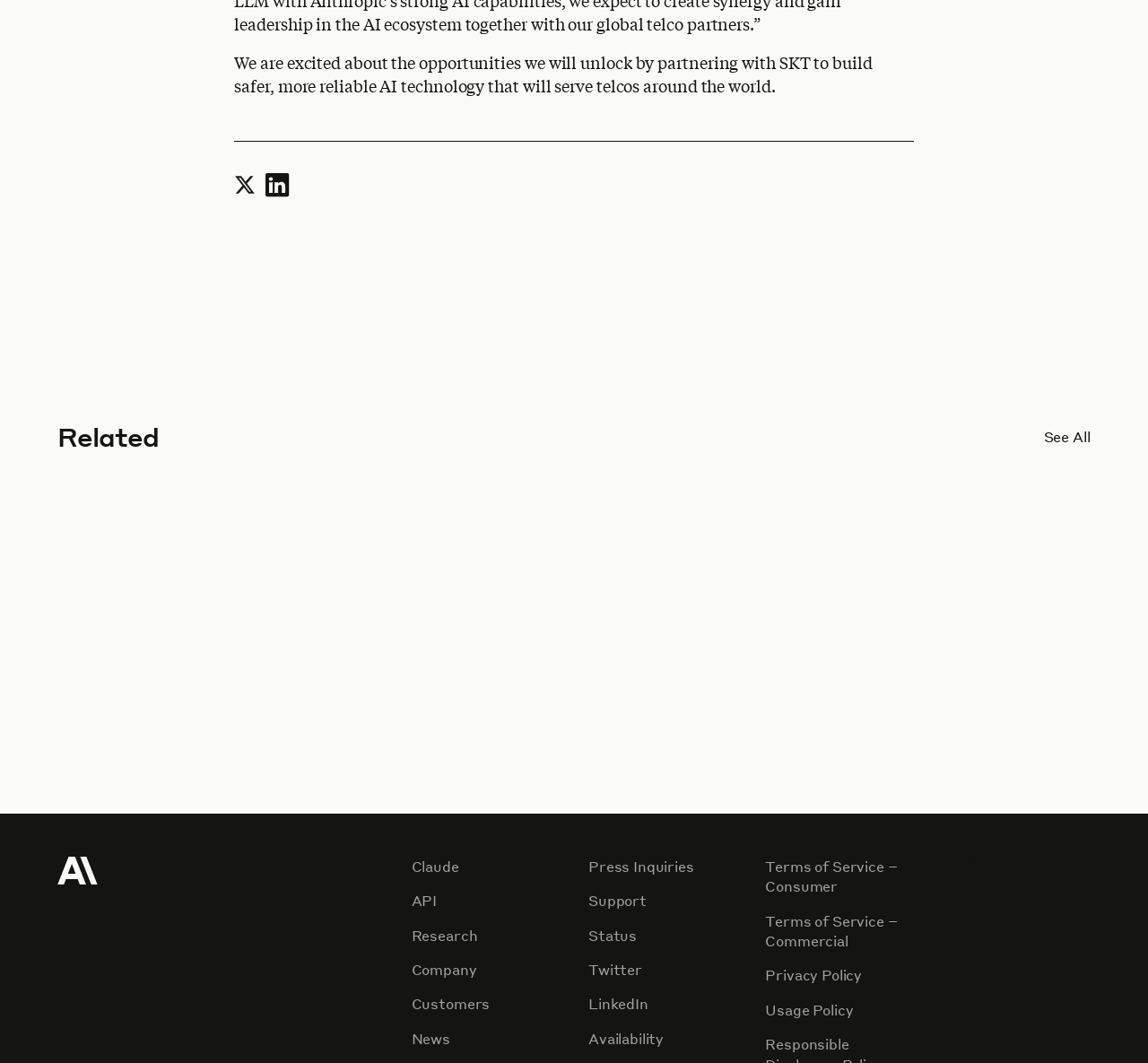Please give a one-word or short phrase response to the following question: 
What is the purpose of the 'Customers' link?

Access customer information